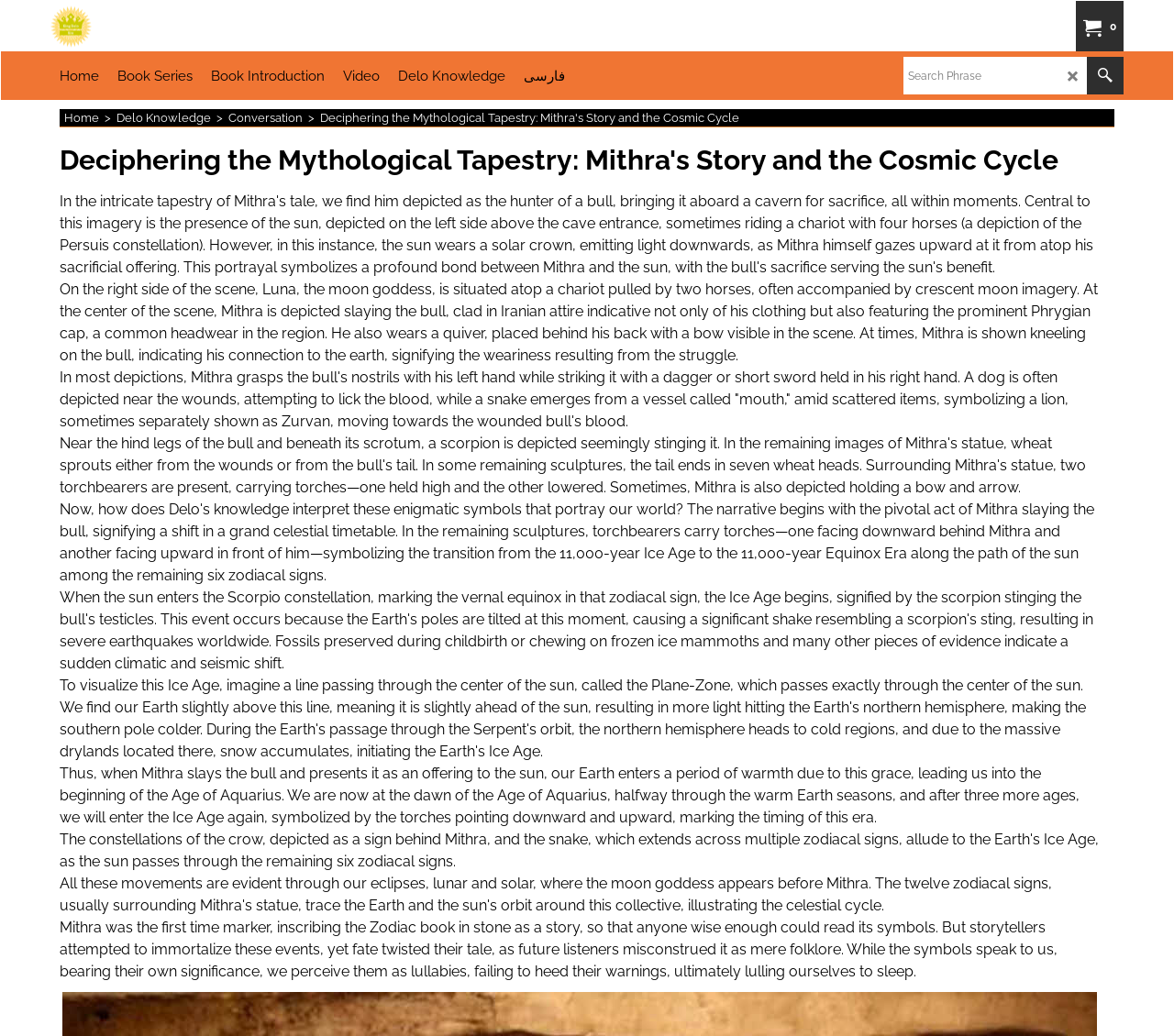Please identify the bounding box coordinates for the region that you need to click to follow this instruction: "Search for a phrase".

[0.77, 0.055, 0.926, 0.091]